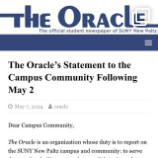Generate a descriptive account of all visible items and actions in the image.

The image features a header from "The Oracle," the official student newspaper of SUNY New Paltz. The title reads, "The Oracle’s Statement to the Campus Community Following May 2," indicating a significant communication directed at the university community. The date displayed is May 5, 2016, suggesting the timing of the statement in response to events that occurred on May 2. The design includes a prominent logo of "The Oracle," emphasizing its role in reporting news and events relevant to the SUNY New Paltz campus. This statement likely reflects the organization's commitment to transparency and communication following a pivotal occurrence within the campus community.